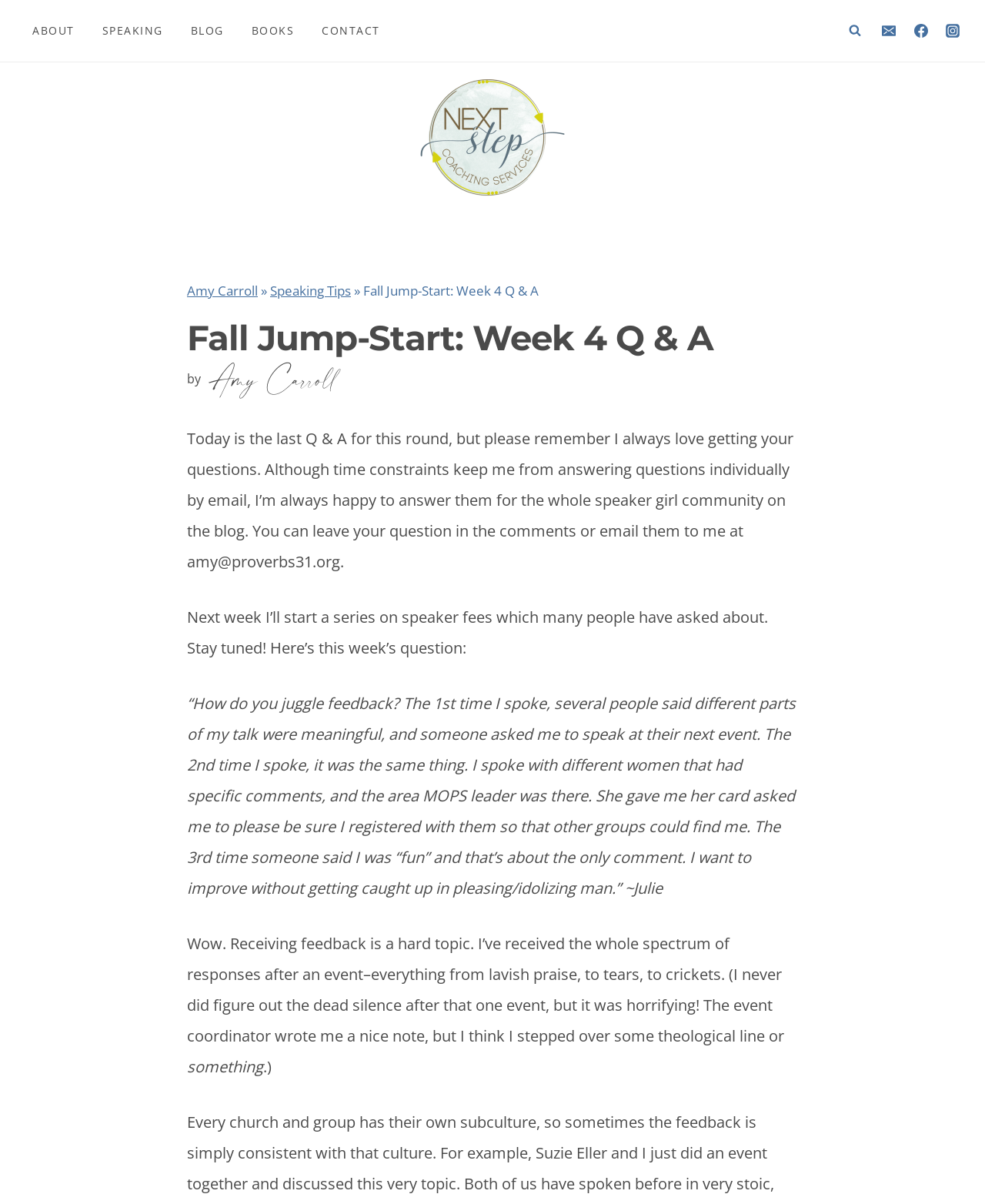Determine the main headline from the webpage and extract its text.

Fall Jump-Start: Week 4 Q & A